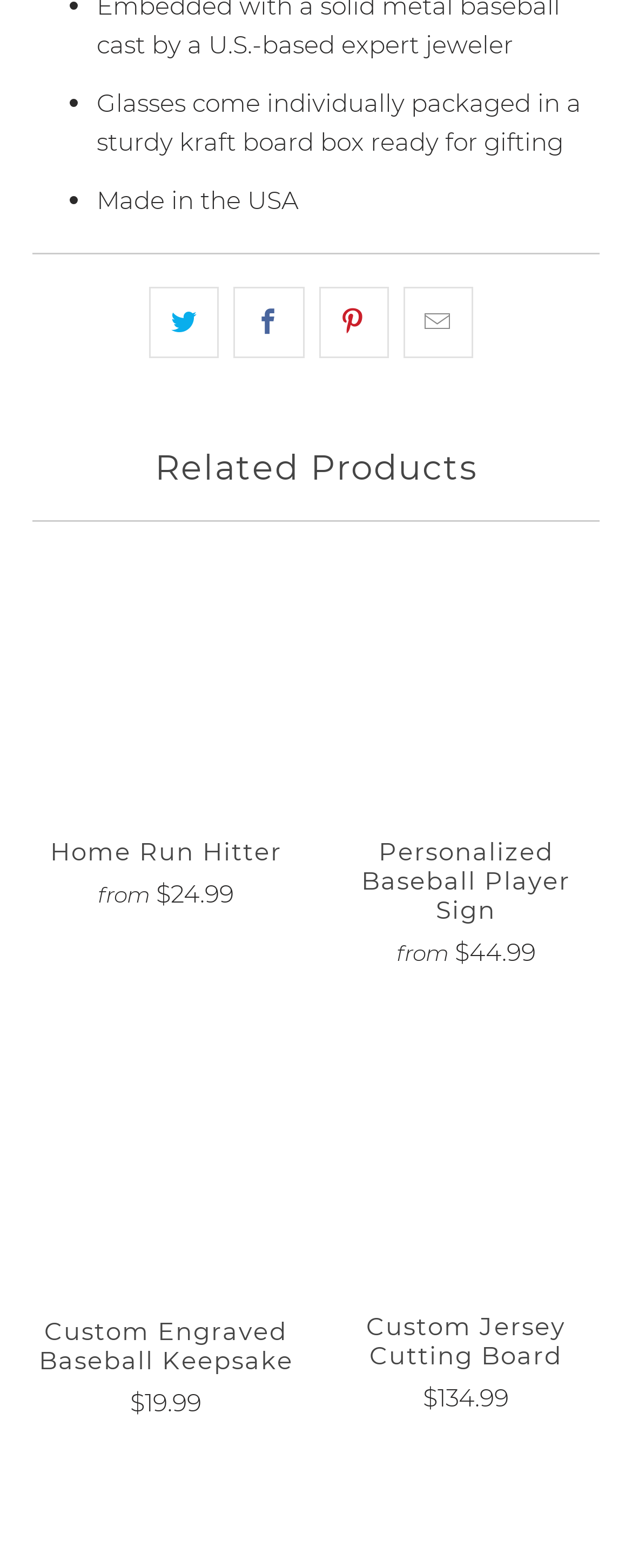What is the packaging material of the glasses?
Please provide a detailed and thorough answer to the question.

The answer can be found in the StaticText element with the text 'Glasses come individually packaged in a sturdy kraft board box ready for gifting'.